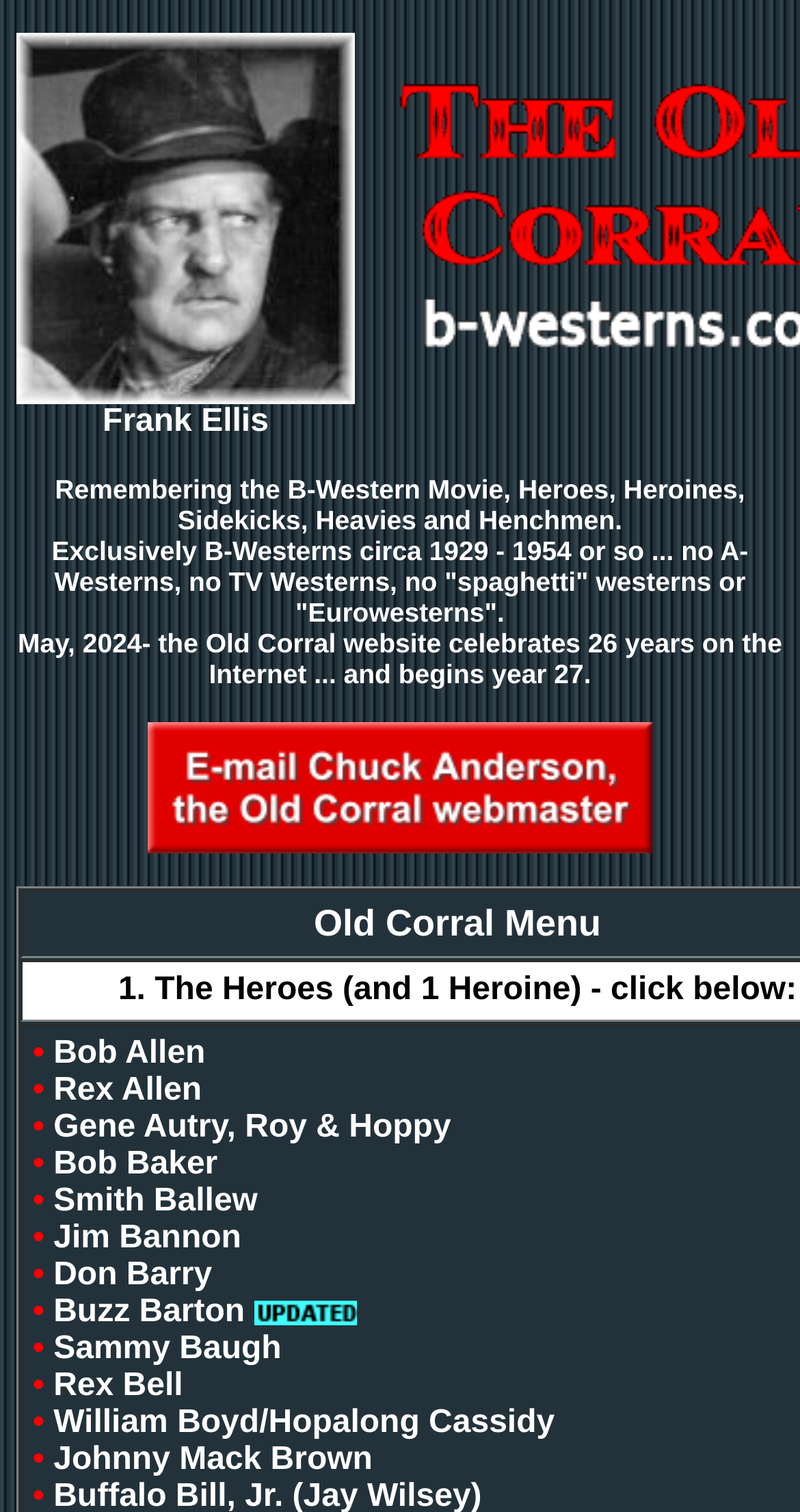Calculate the bounding box coordinates of the UI element given the description: "William Boyd/Hopalong Cassidy".

[0.067, 0.929, 0.693, 0.953]